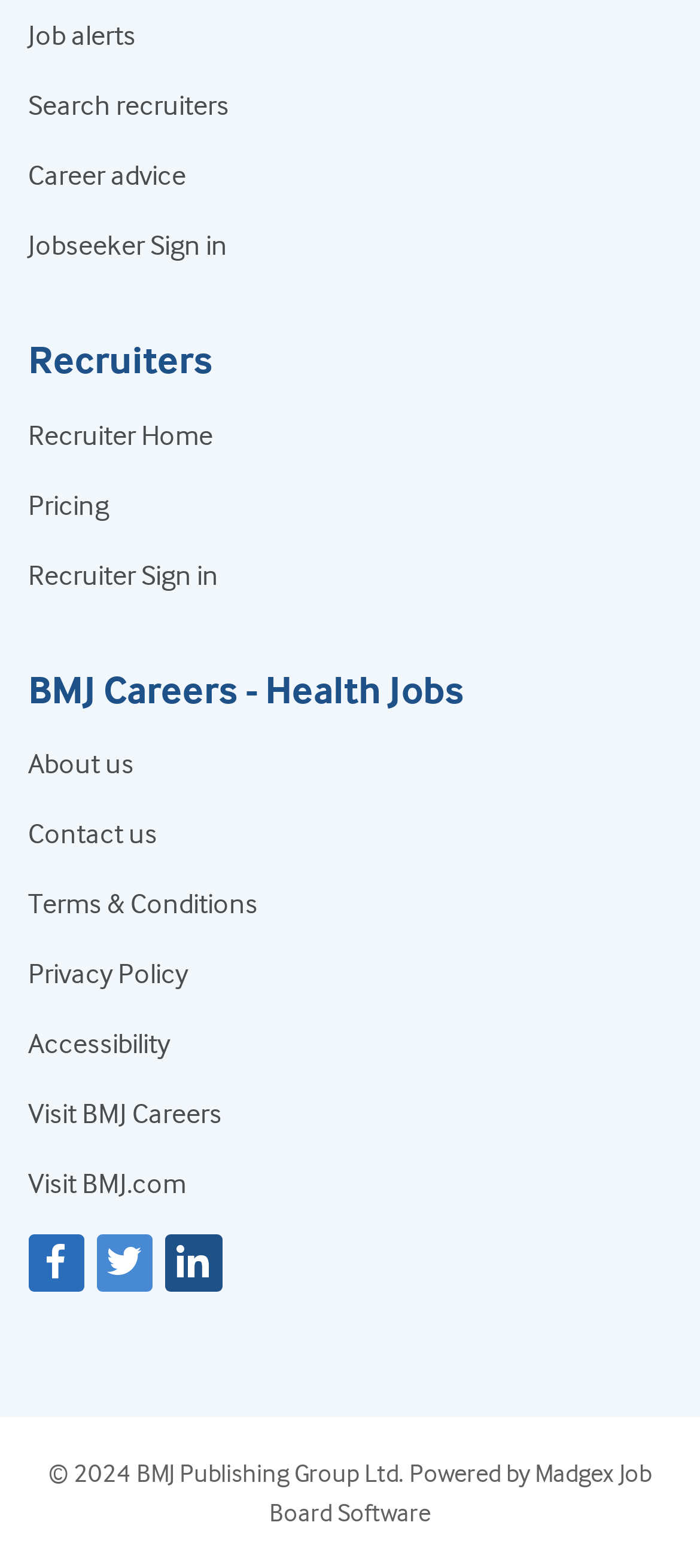What is the name of the company that powers the job board software?
Carefully analyze the image and provide a thorough answer to the question.

The static text 'Powered by Madgex Job Board Software' at the bottom of the webpage reveals the name of the company that powers the job board software.